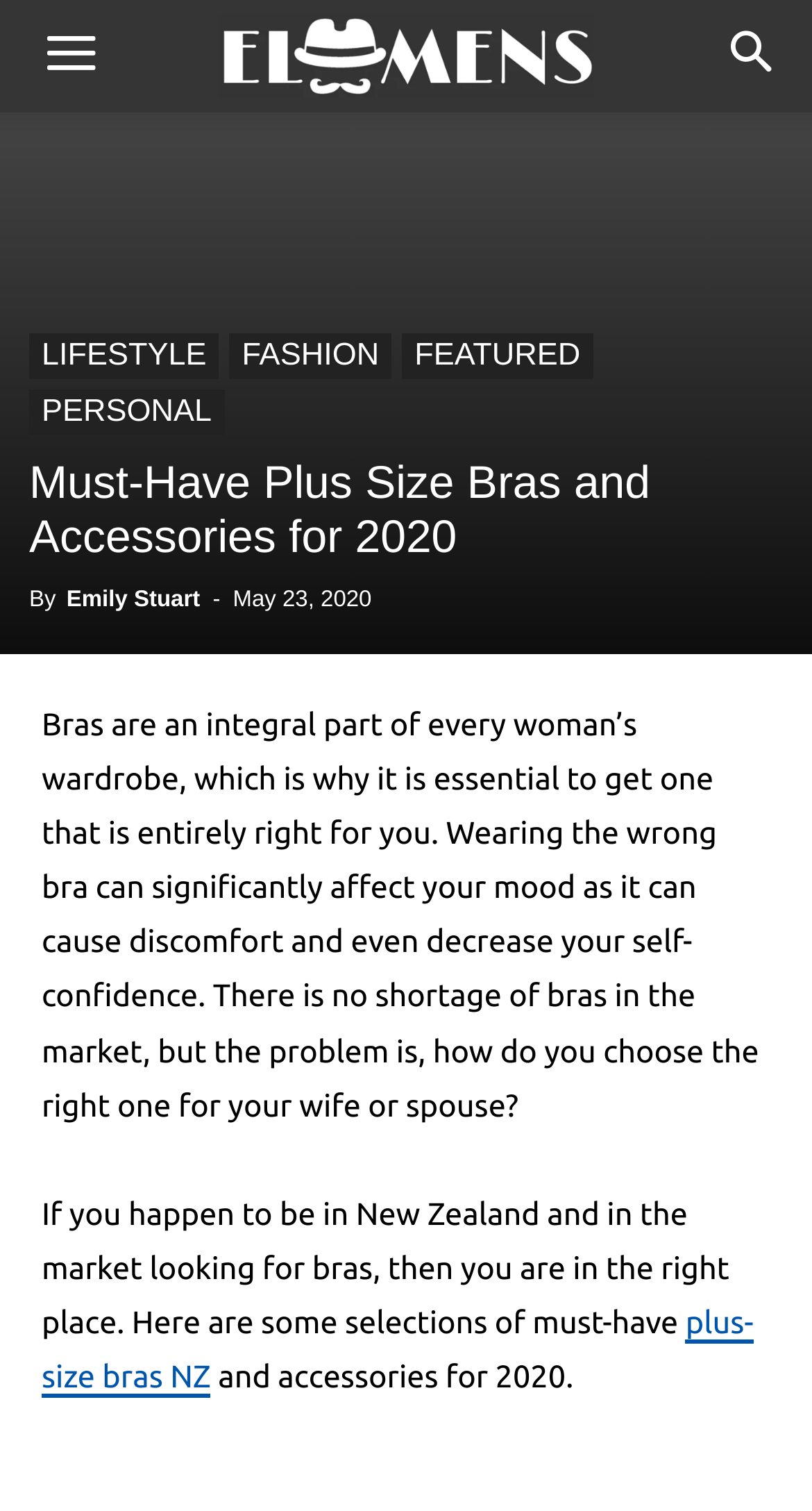Who wrote the article?
Using the details shown in the screenshot, provide a comprehensive answer to the question.

The author of the article is mentioned in the webpage content, specifically in the section that says 'By Emily Stuart'.